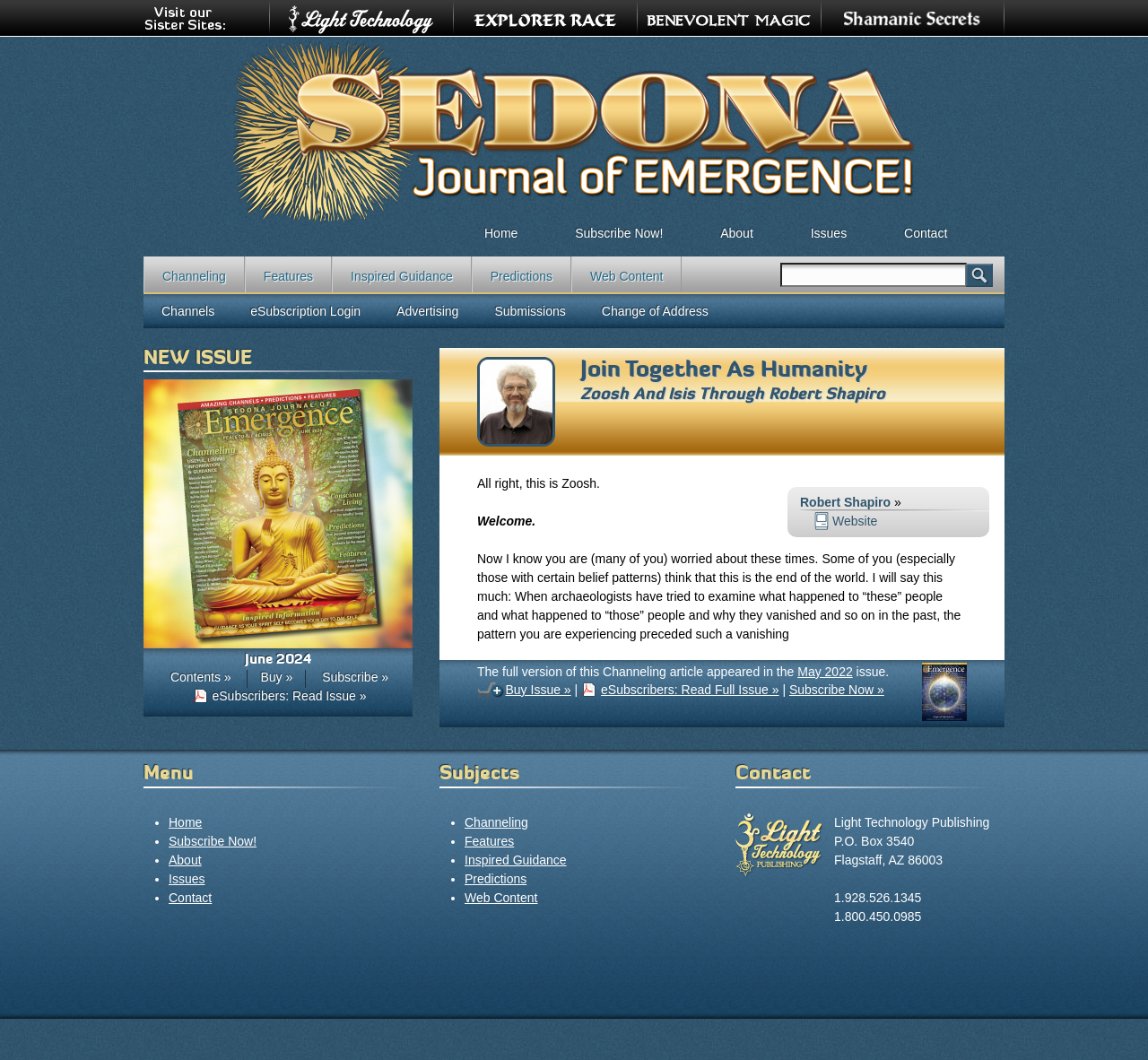Determine the bounding box coordinates for the element that should be clicked to follow this instruction: "Read the full issue of Sedona Journal May 2022". The coordinates should be given as four float numbers between 0 and 1, in the format [left, top, right, bottom].

[0.803, 0.669, 0.842, 0.683]